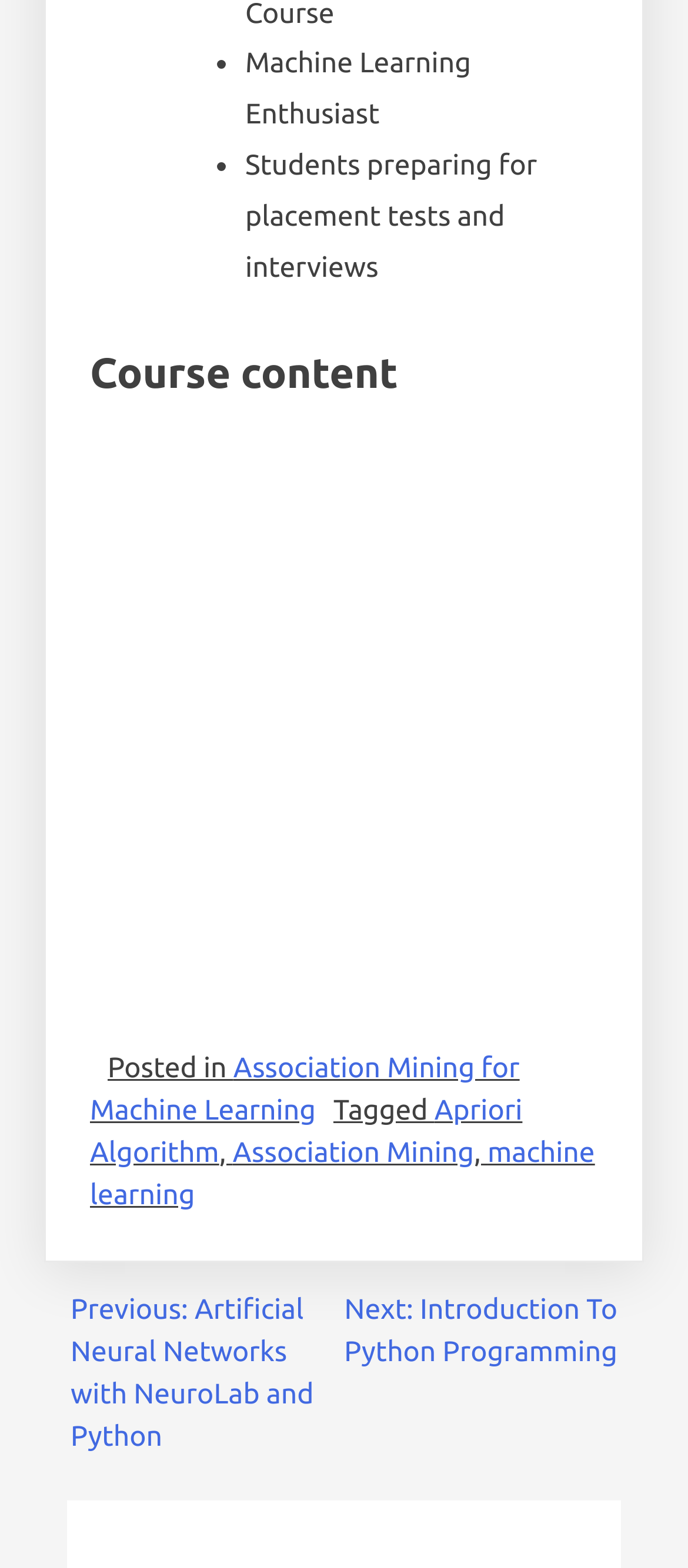Answer briefly with one word or phrase:
How many tags are associated with the current post?

4